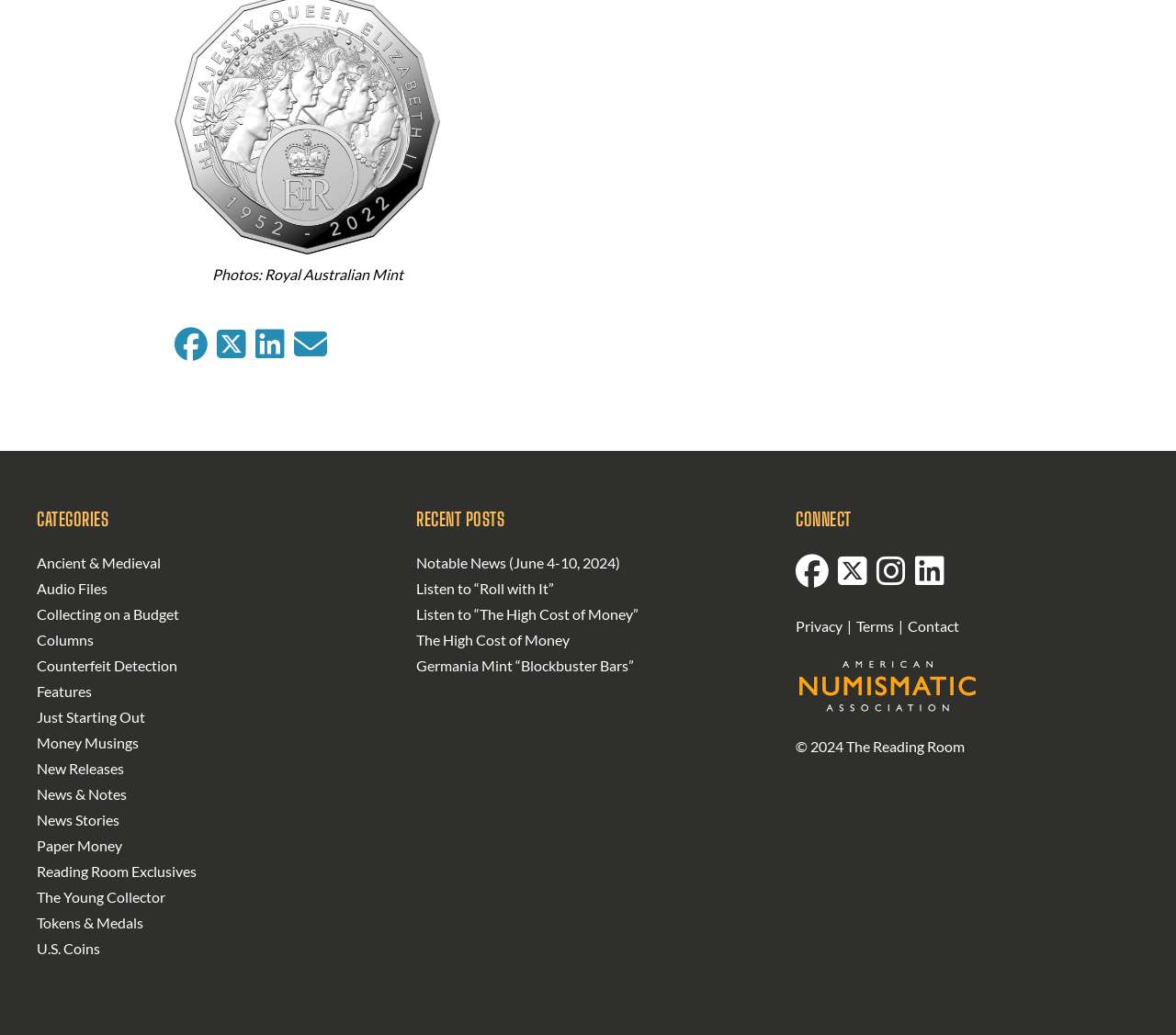What is the name of the website at the bottom of the page?
Your answer should be a single word or phrase derived from the screenshot.

Money.org